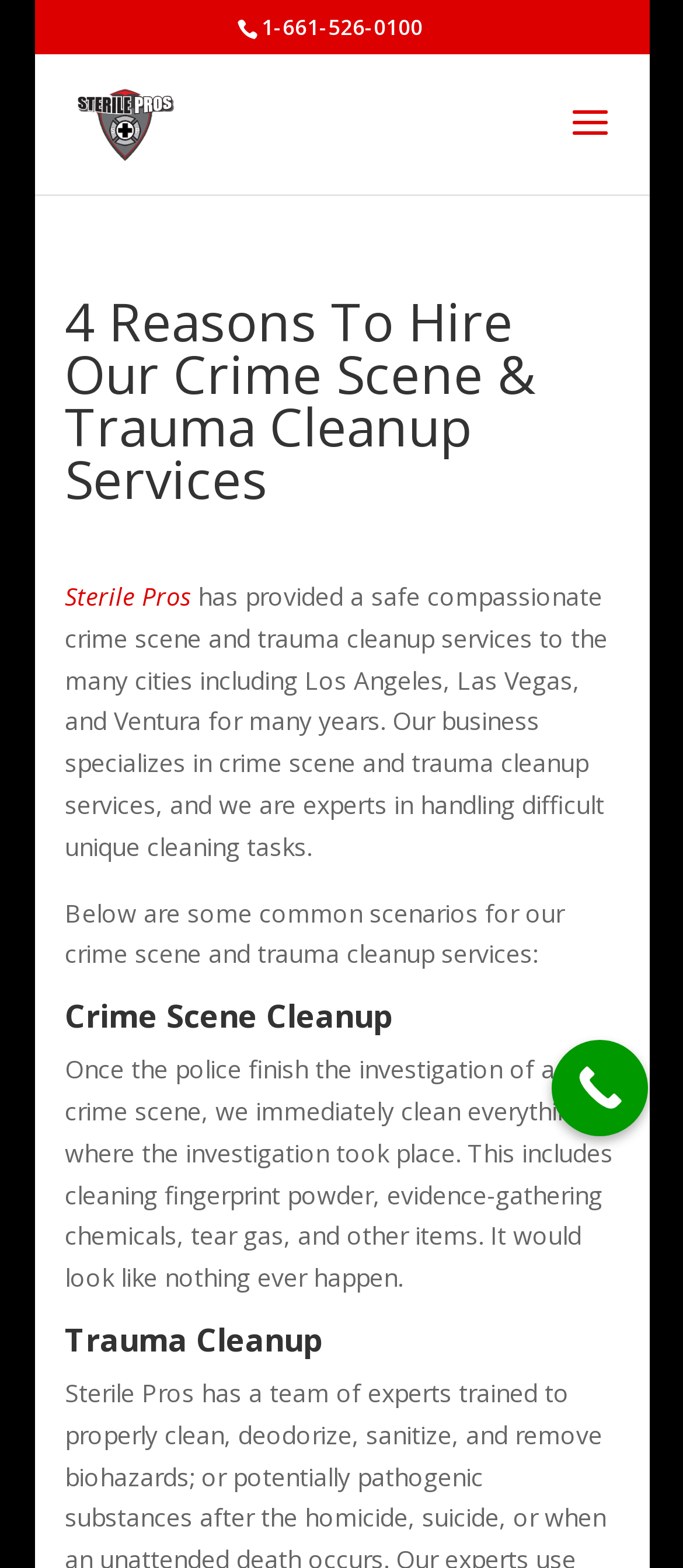How many types of cleanup services are mentioned?
Answer the question with as much detail as possible.

I found this information by looking at the headings on the webpage, which mention two types of cleanup services: crime scene cleanup and trauma cleanup.